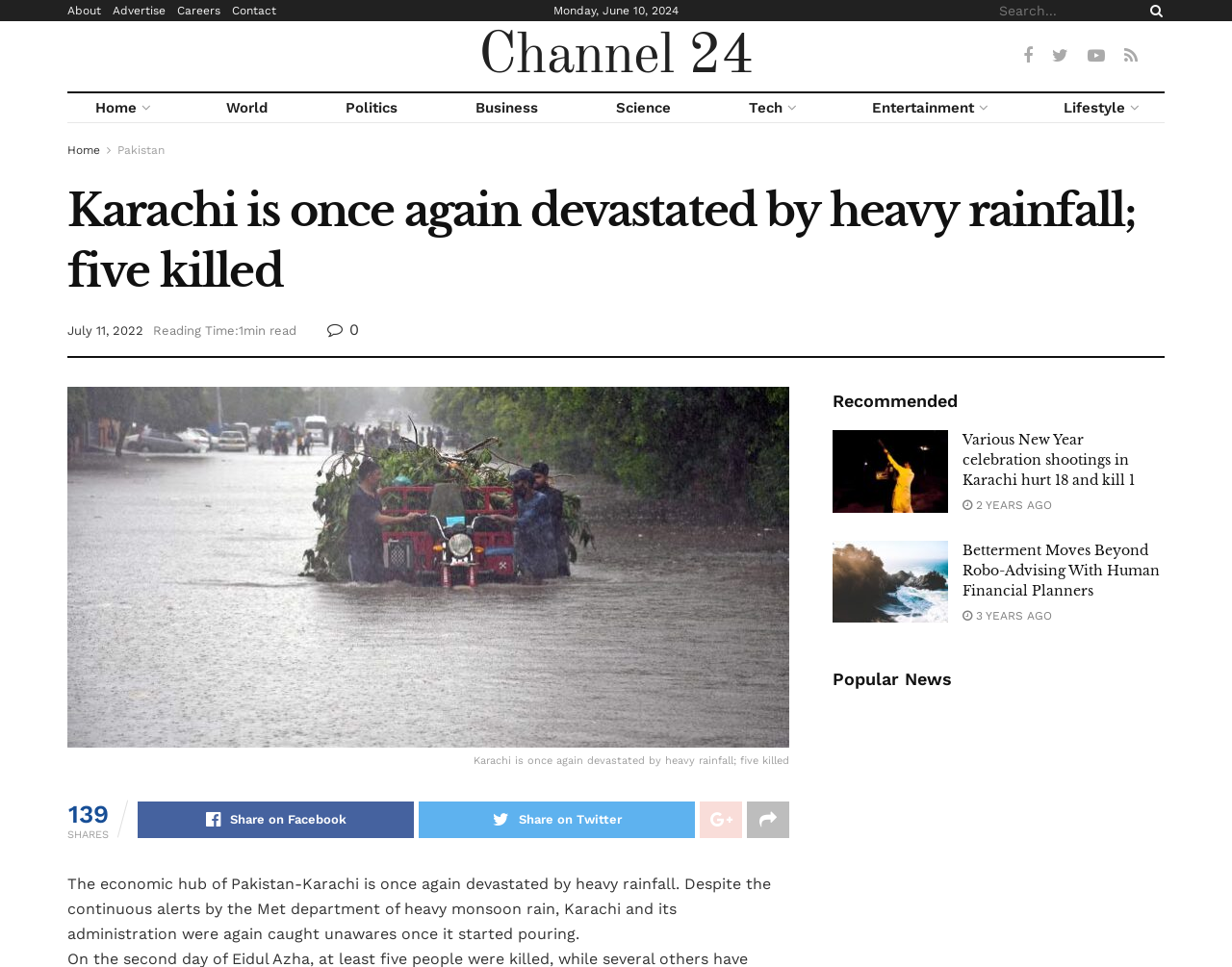Bounding box coordinates are specified in the format (top-left x, top-left y, bottom-right x, bottom-right y). All values are floating point numbers bounded between 0 and 1. Please provide the bounding box coordinate of the region this sentence describes: Share on Twitter

[0.34, 0.828, 0.564, 0.866]